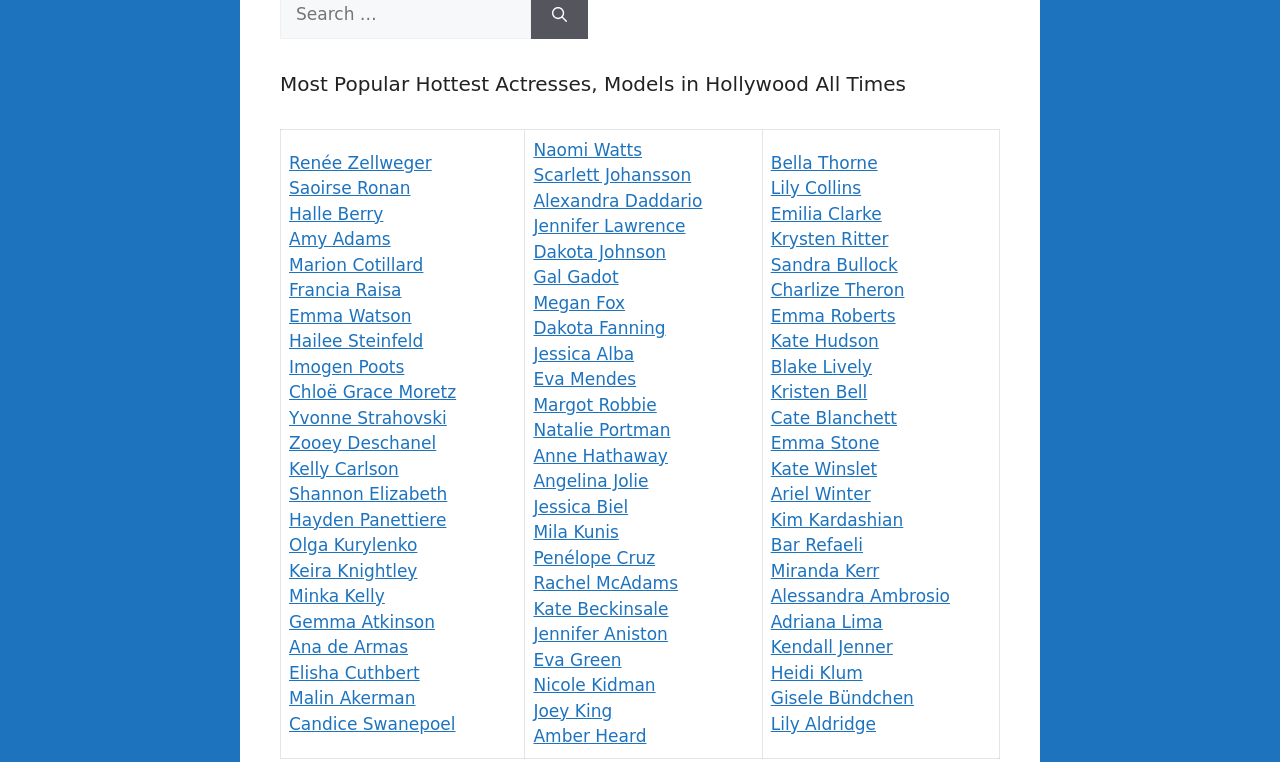Respond to the question below with a single word or phrase:
What is the topic of this webpage?

Hottest Actresses and Models